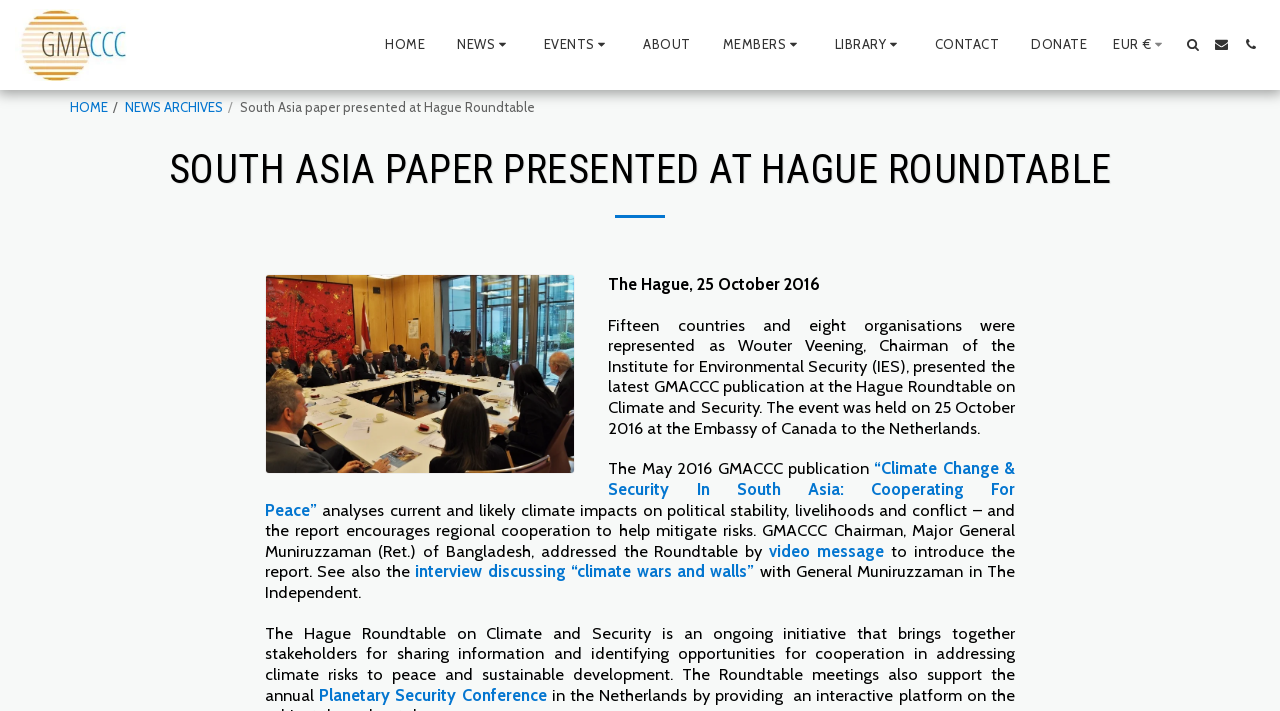Please locate the bounding box coordinates of the element that should be clicked to achieve the given instruction: "Open the NEWS menu".

[0.345, 0.044, 0.411, 0.081]